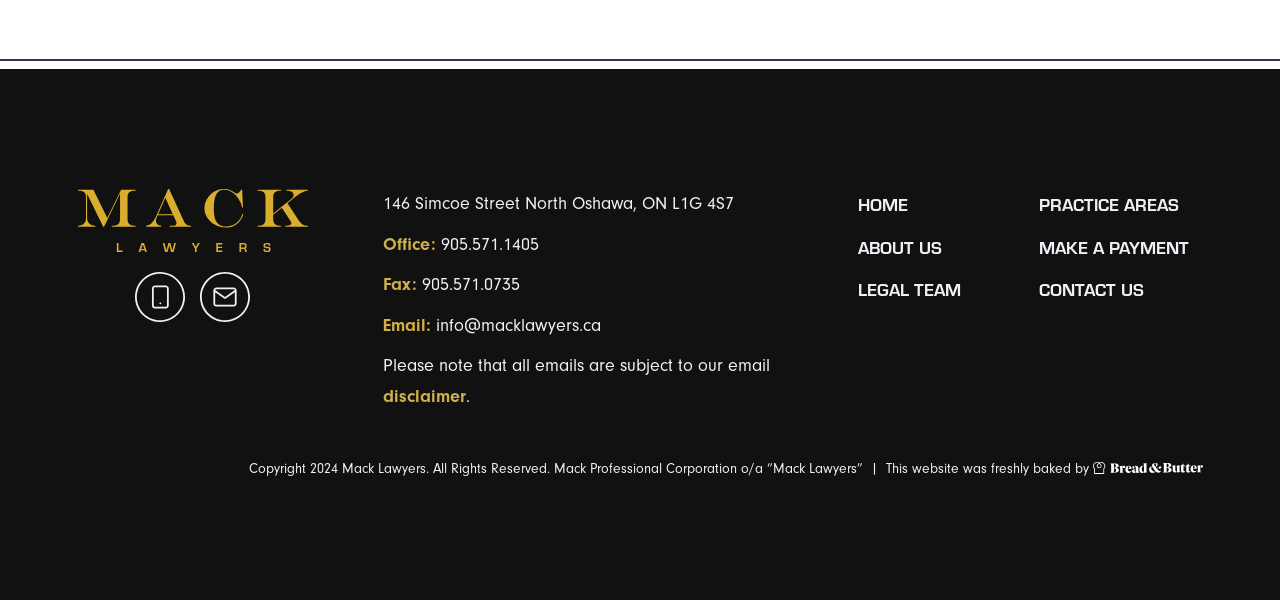What is the phone number of the office?
Based on the visual information, provide a detailed and comprehensive answer.

I found the phone number by looking at the link element that contains the phone number information, which is 'Office: 905.571.1405'.